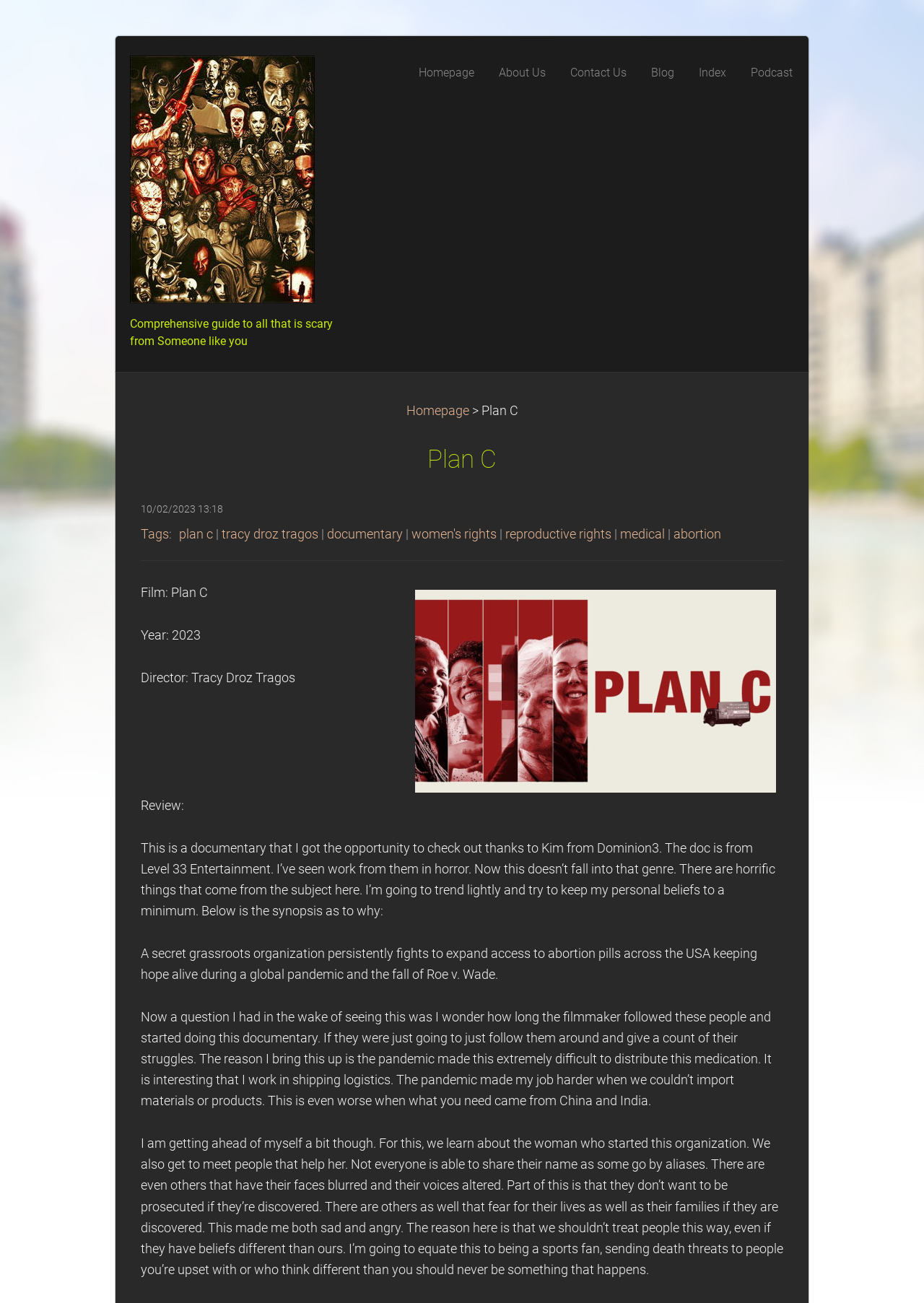Find the bounding box coordinates of the element to click in order to complete the given instruction: "Request information."

None